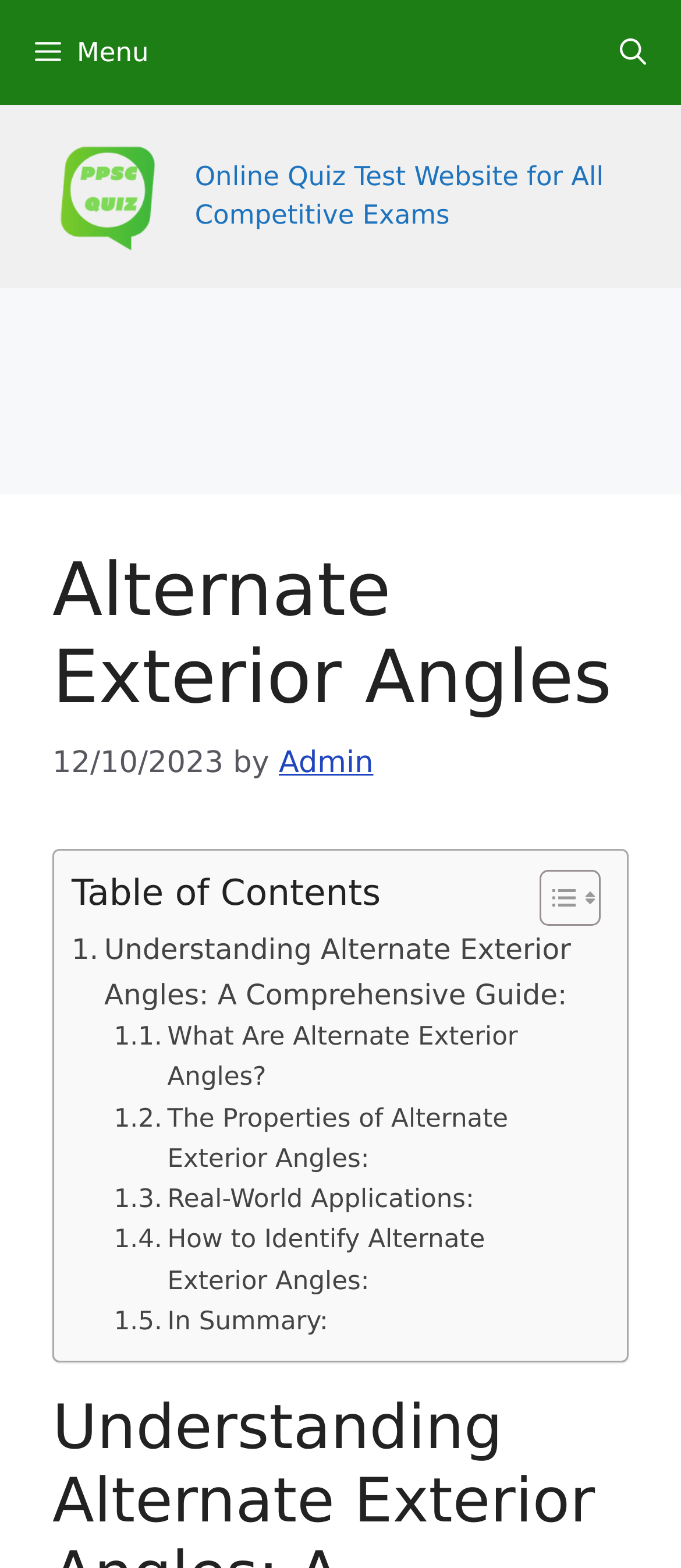Answer the question in a single word or phrase:
What is the text on the top-left button?

Menu